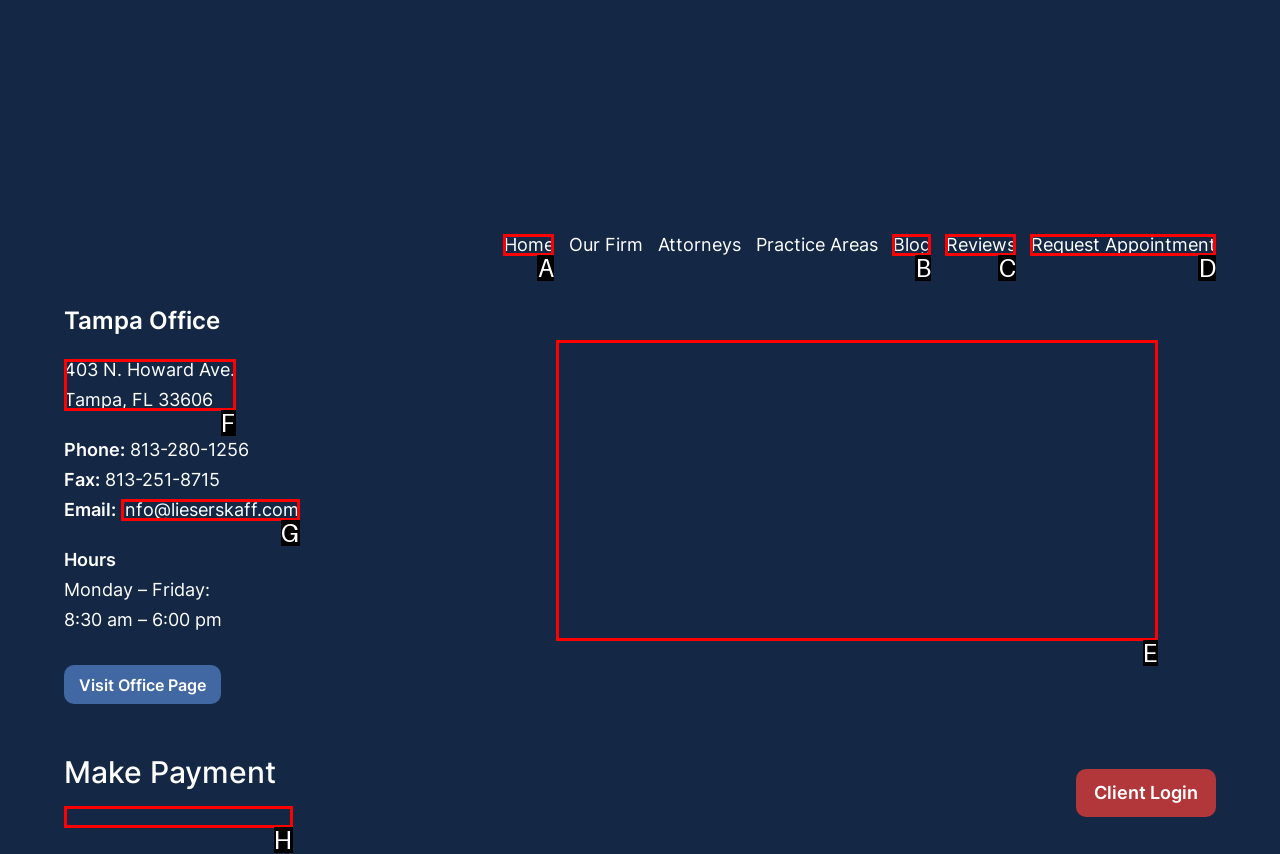For the instruction: View the office location on the map, determine the appropriate UI element to click from the given options. Respond with the letter corresponding to the correct choice.

E